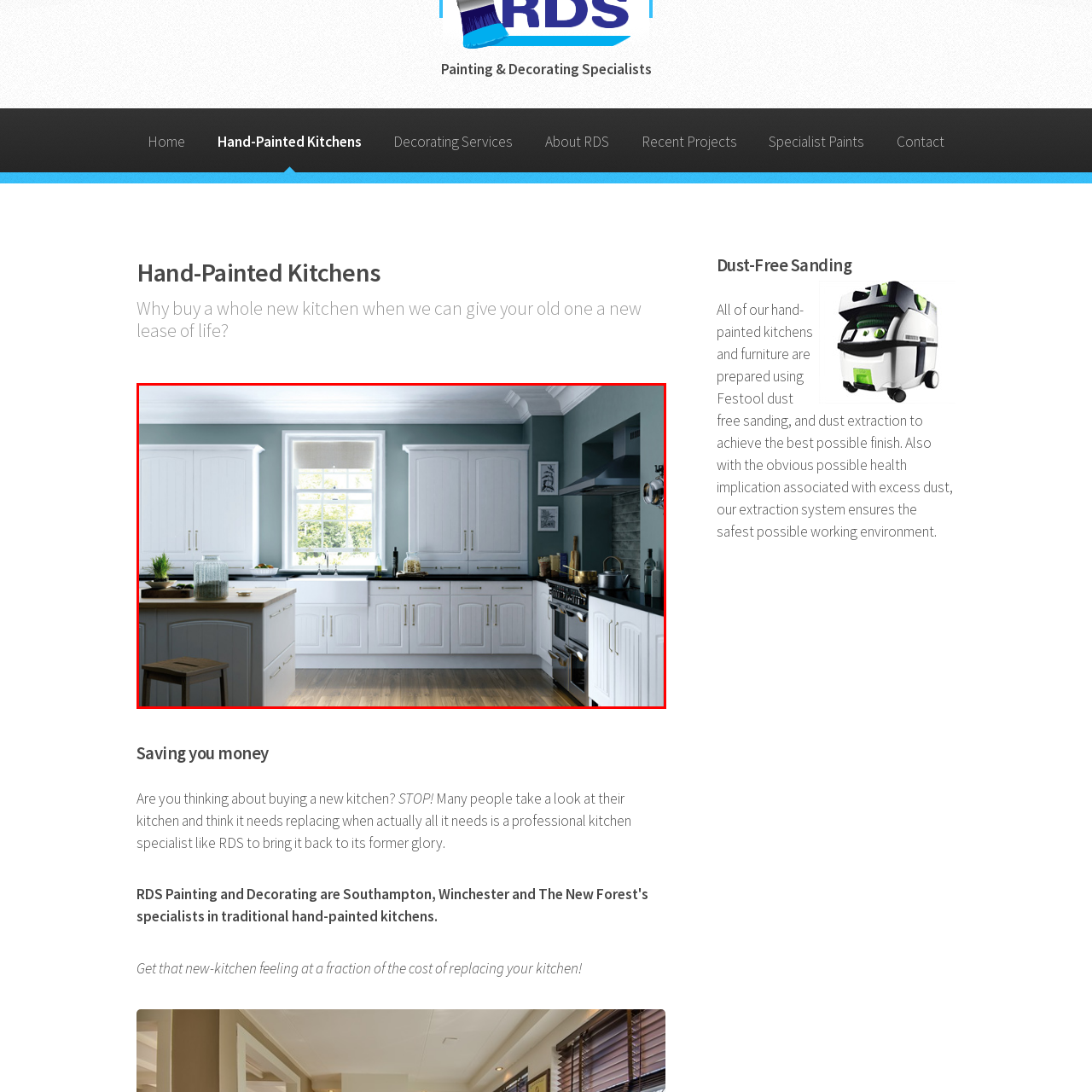Observe the image segment inside the red bounding box and answer concisely with a single word or phrase: What type of finish does the island have?

light wood